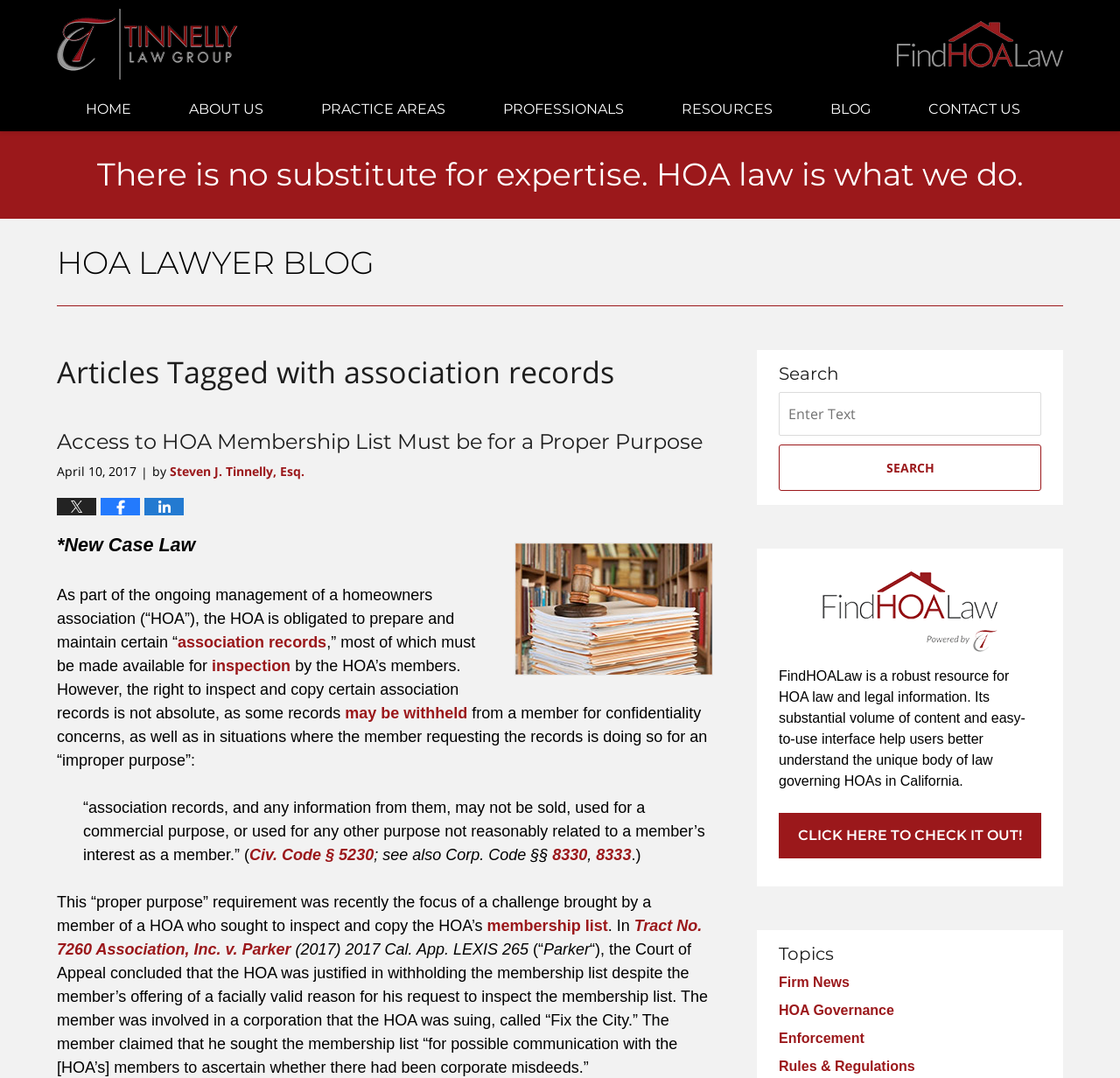How many links are there in the top navigation menu?
Based on the image, respond with a single word or phrase.

7